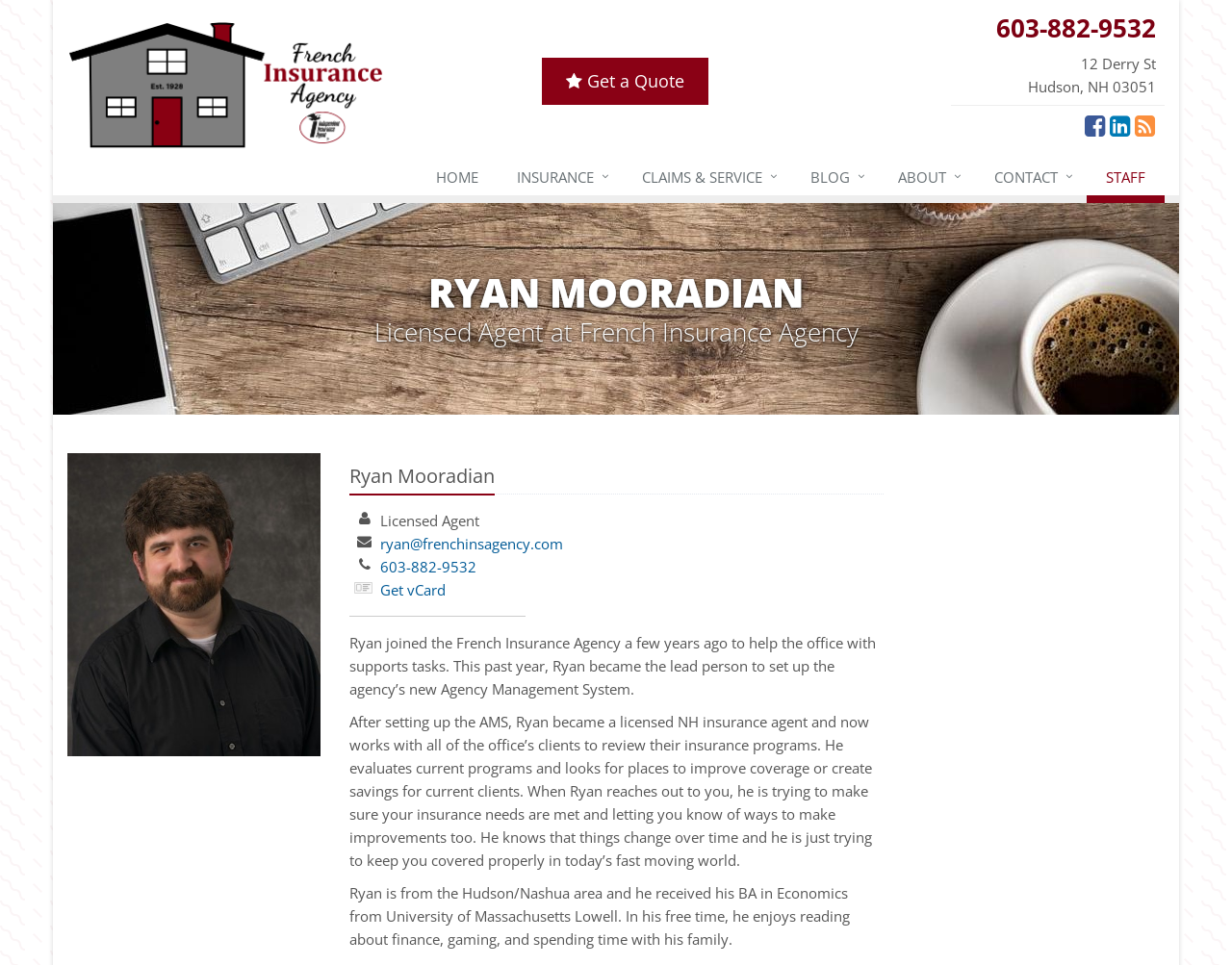Please specify the bounding box coordinates of the element that should be clicked to execute the given instruction: 'Send an email to Ryan Mooradian'. Ensure the coordinates are four float numbers between 0 and 1, expressed as [left, top, right, bottom].

[0.308, 0.553, 0.457, 0.573]